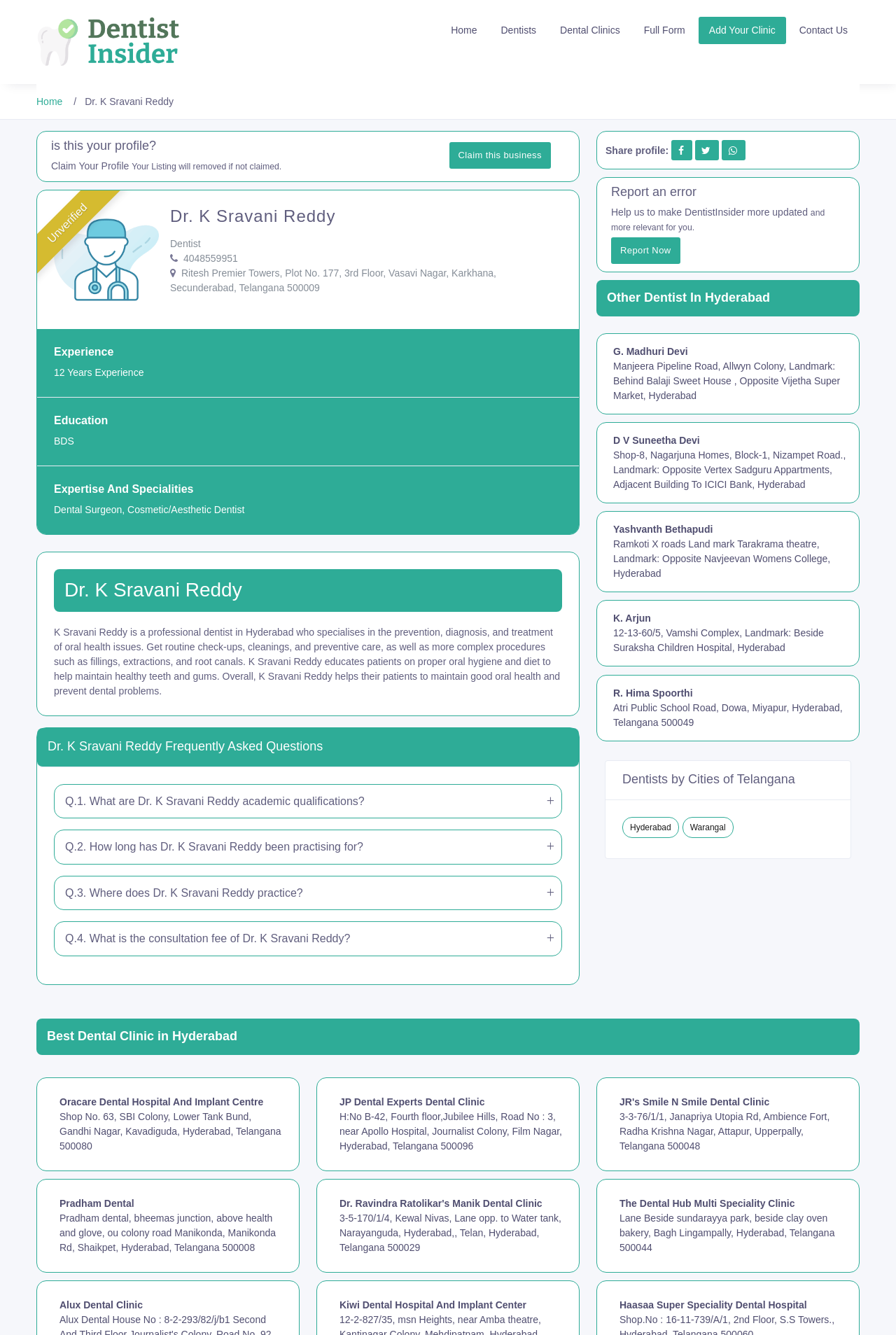Specify the bounding box coordinates of the element's region that should be clicked to achieve the following instruction: "Click on the 'Claim this business' button". The bounding box coordinates consist of four float numbers between 0 and 1, in the format [left, top, right, bottom].

[0.501, 0.11, 0.615, 0.119]